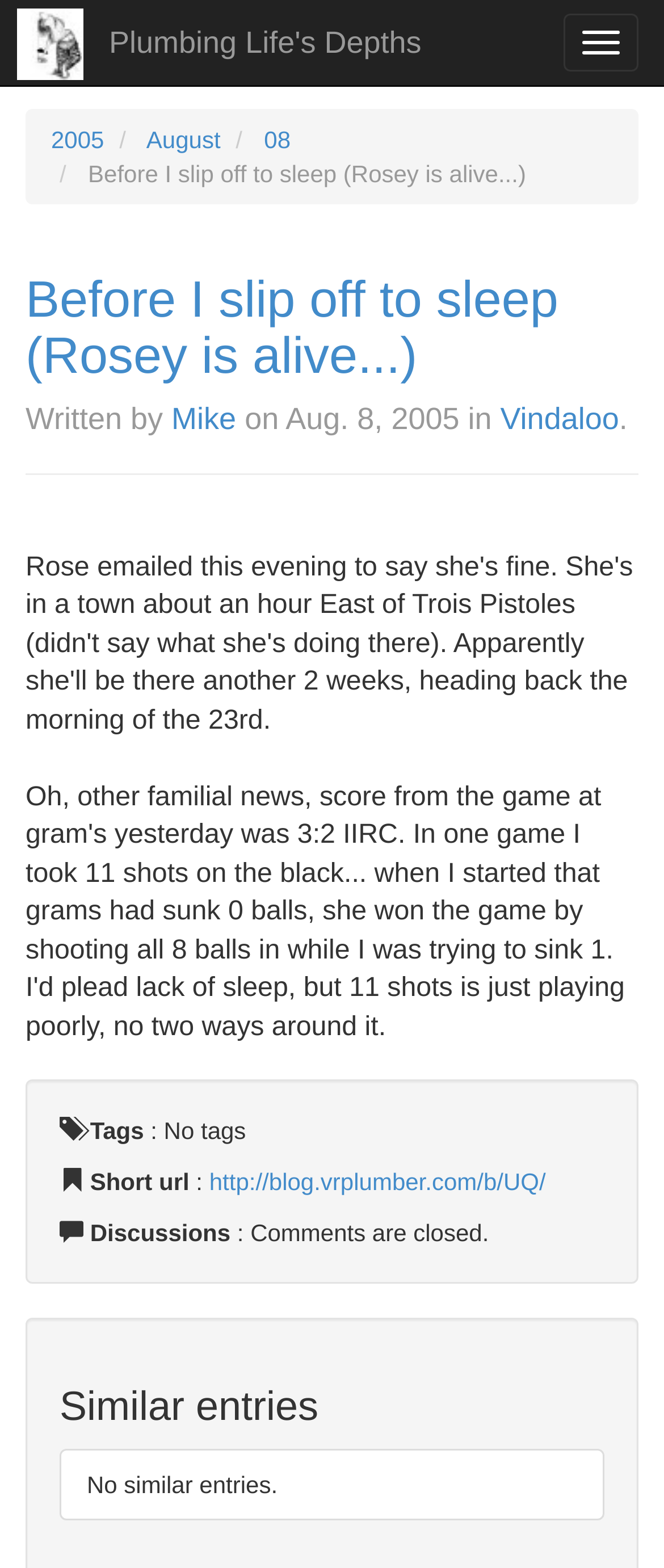Identify the bounding box coordinates for the UI element described by the following text: "Littleton, Colorado". Provide the coordinates as four float numbers between 0 and 1, in the format [left, top, right, bottom].

None